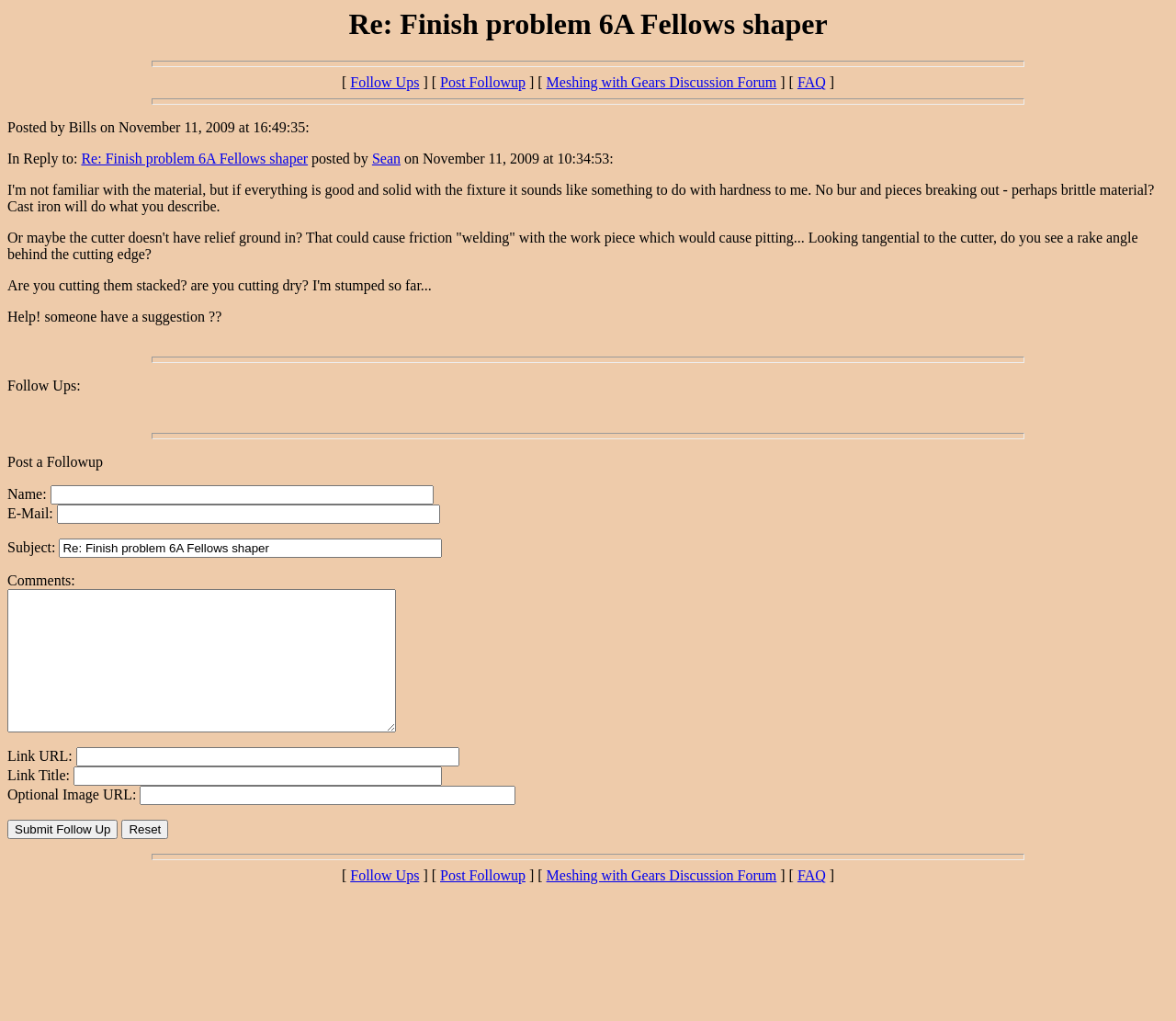Please answer the following question using a single word or phrase: 
How many links are available in the discussion forum menu?

4